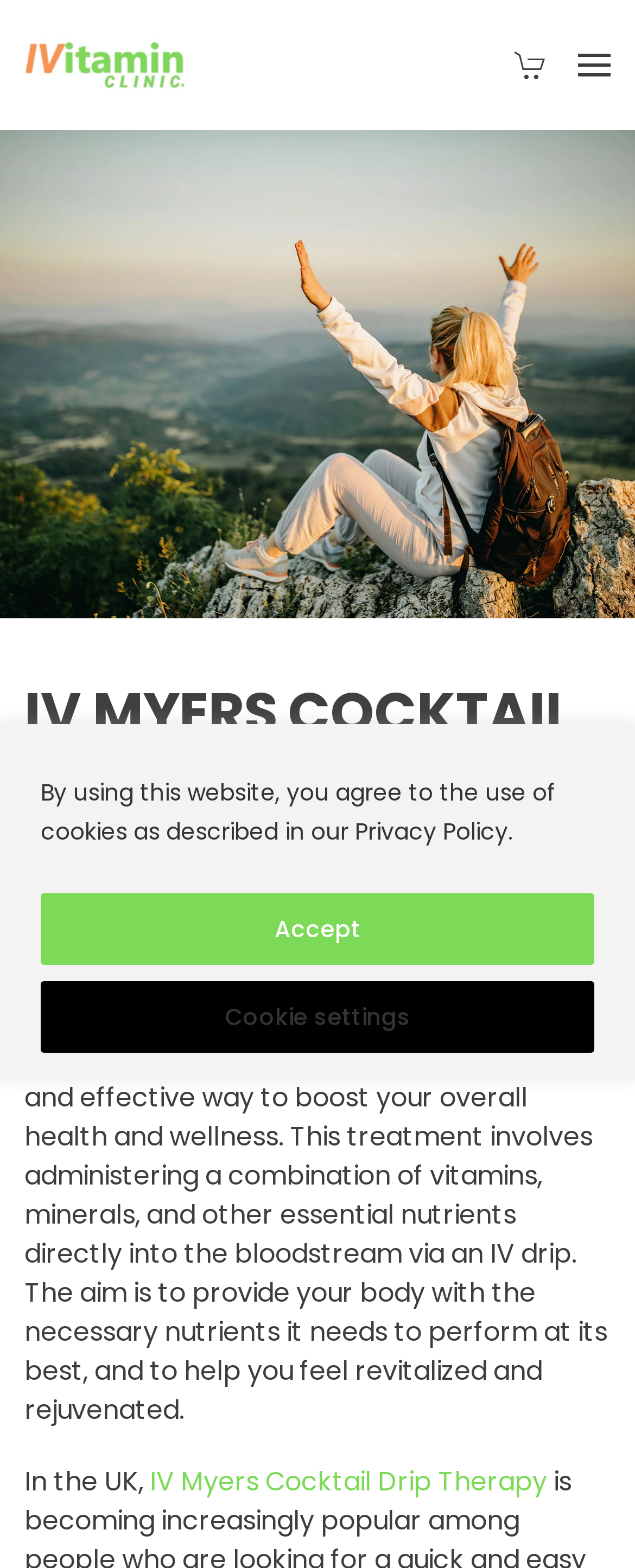Show the bounding box coordinates for the HTML element described as: "aria-label="Back to home"".

[0.038, 0.0, 0.295, 0.083]